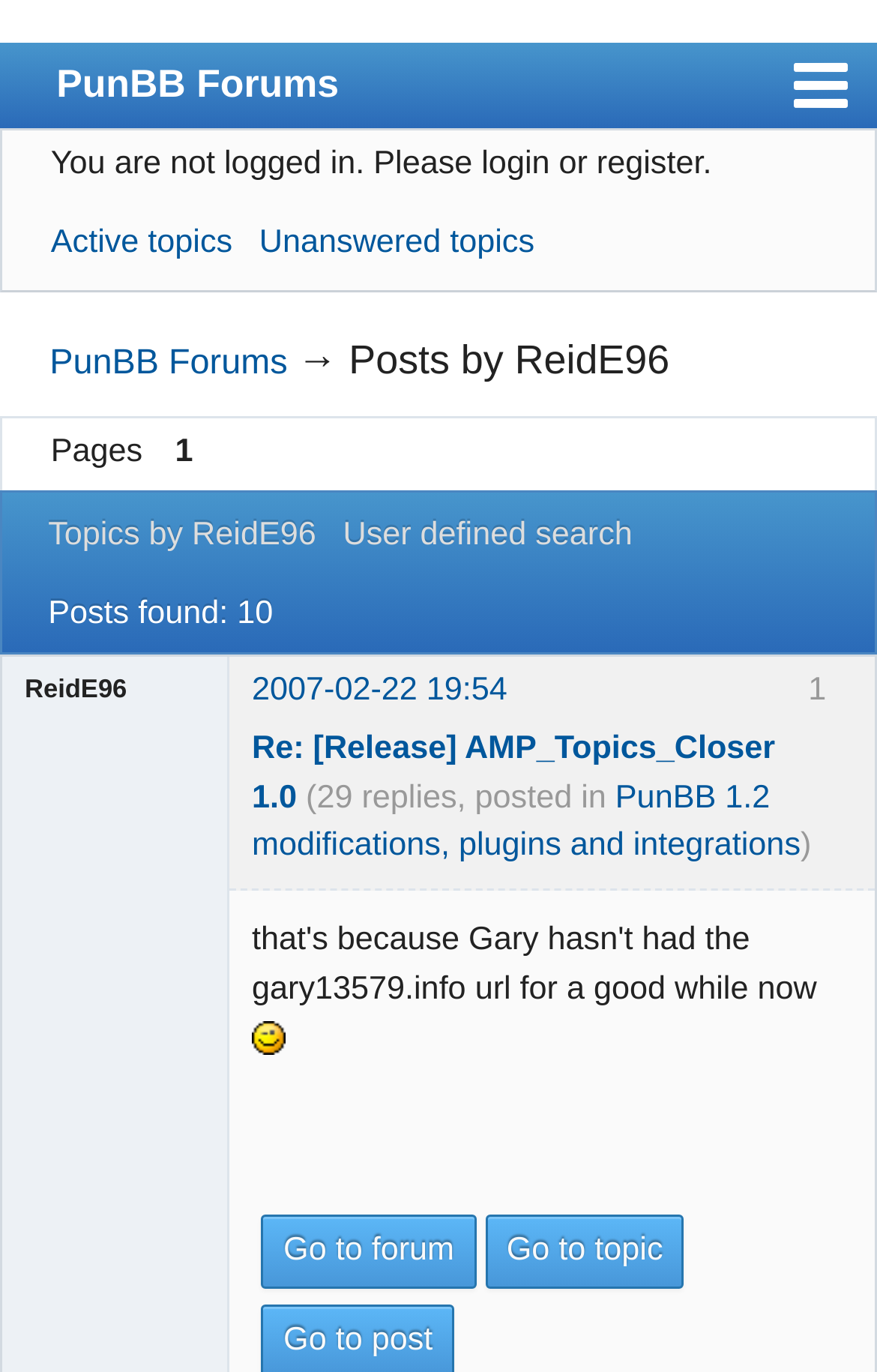Please mark the clickable region by giving the bounding box coordinates needed to complete this instruction: "View user defined search".

[0.391, 0.377, 0.721, 0.403]